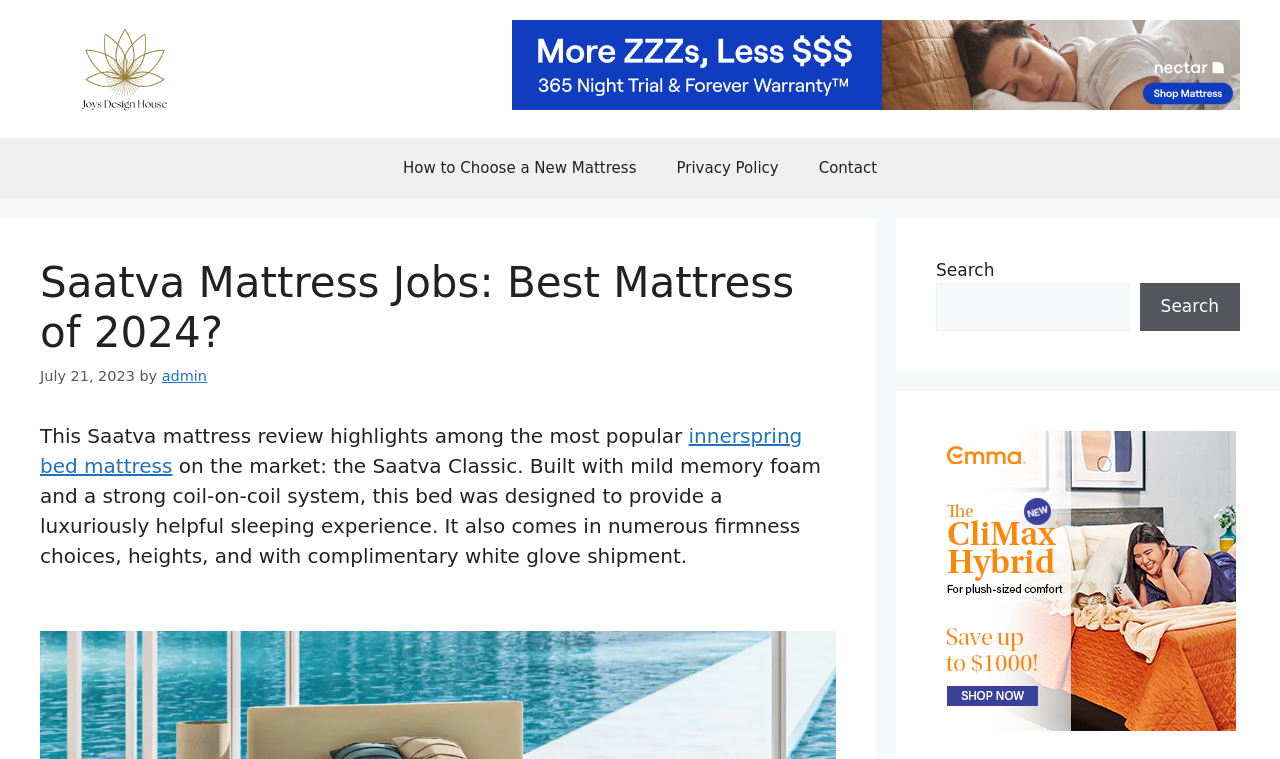Identify the bounding box coordinates necessary to click and complete the given instruction: "Click on the Joys Design House link".

[0.031, 0.076, 0.164, 0.102]